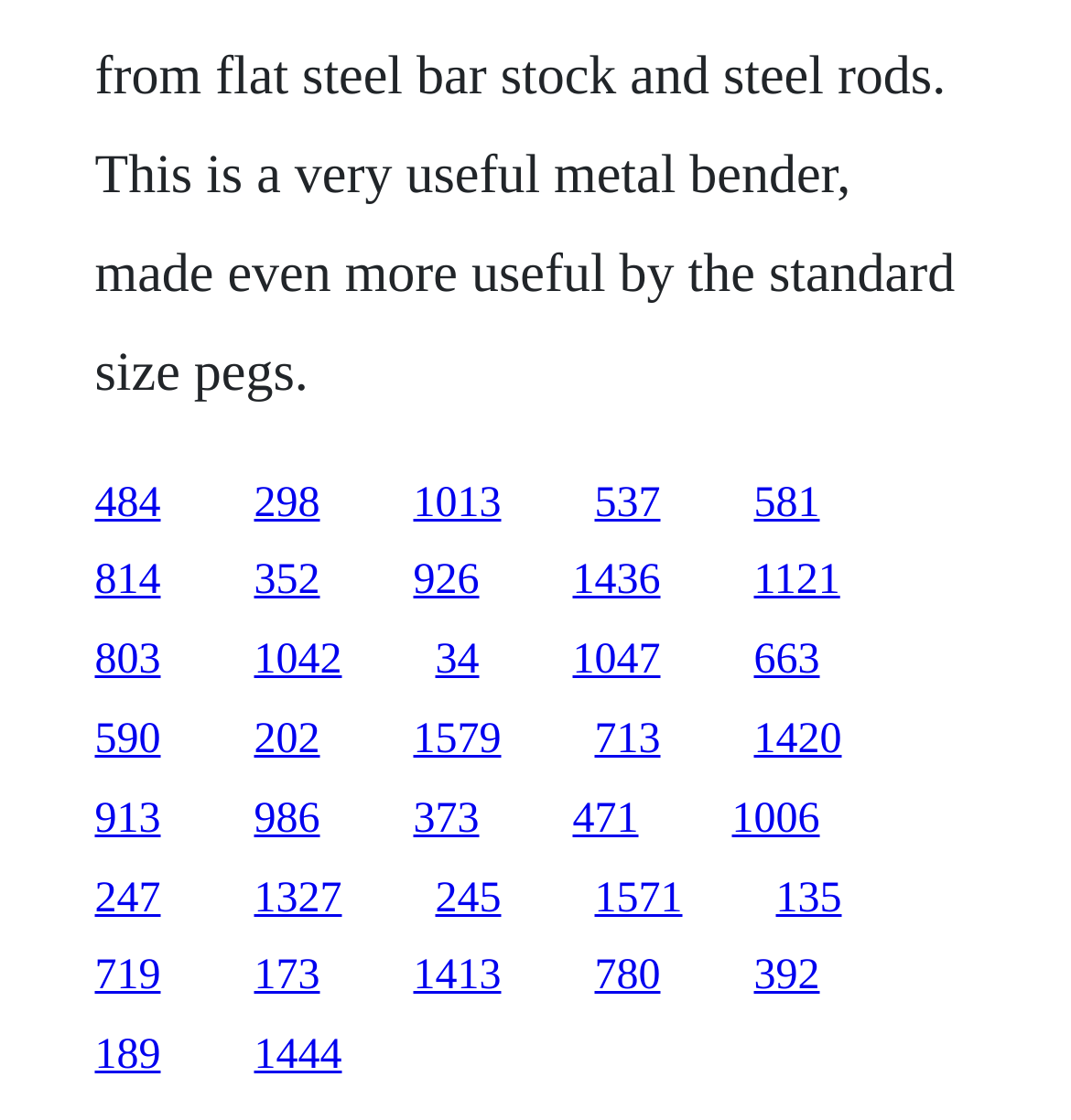Determine the bounding box coordinates of the UI element described by: "581".

[0.704, 0.428, 0.765, 0.47]